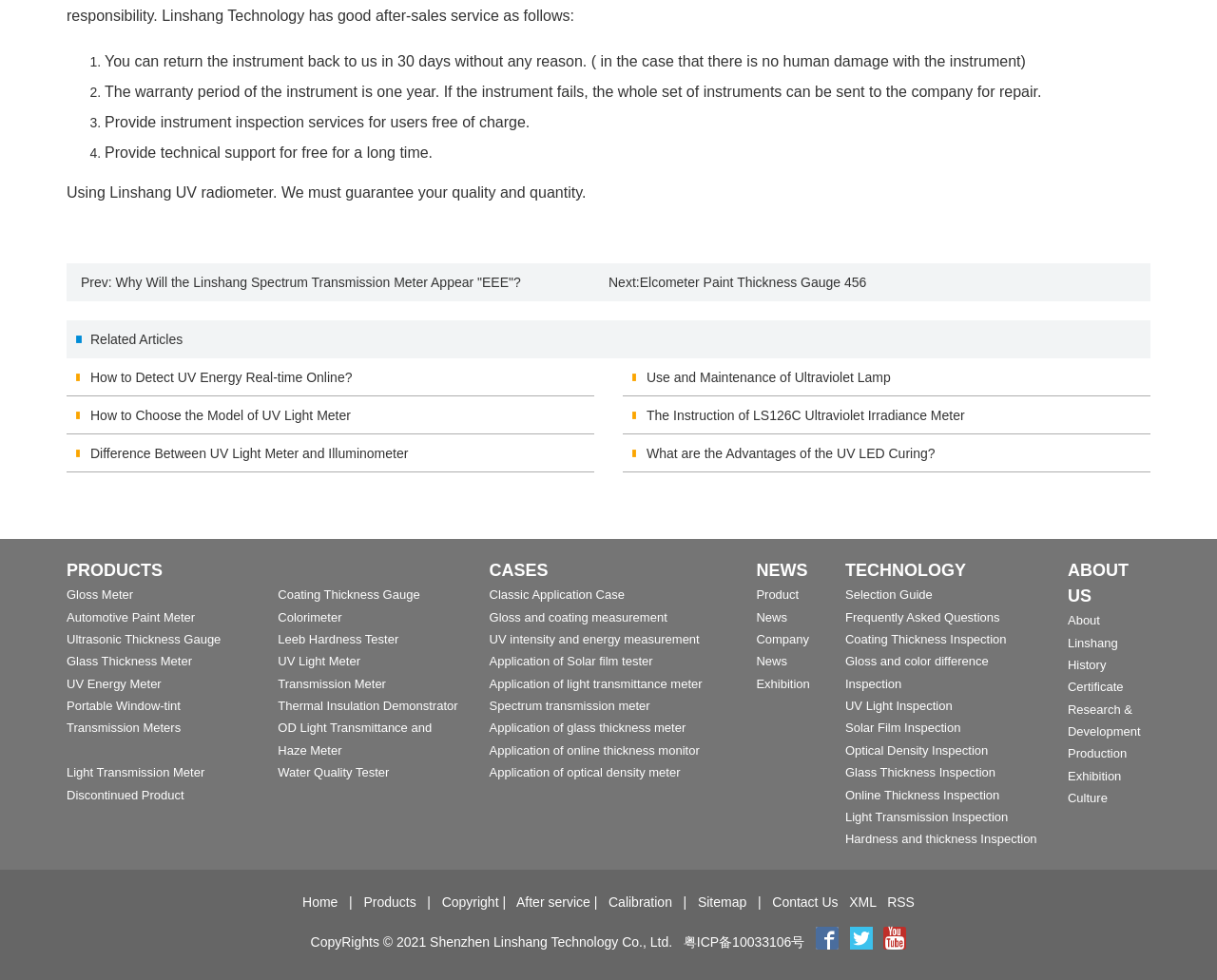Show the bounding box coordinates for the HTML element as described: "Copyright".

[0.363, 0.913, 0.41, 0.928]